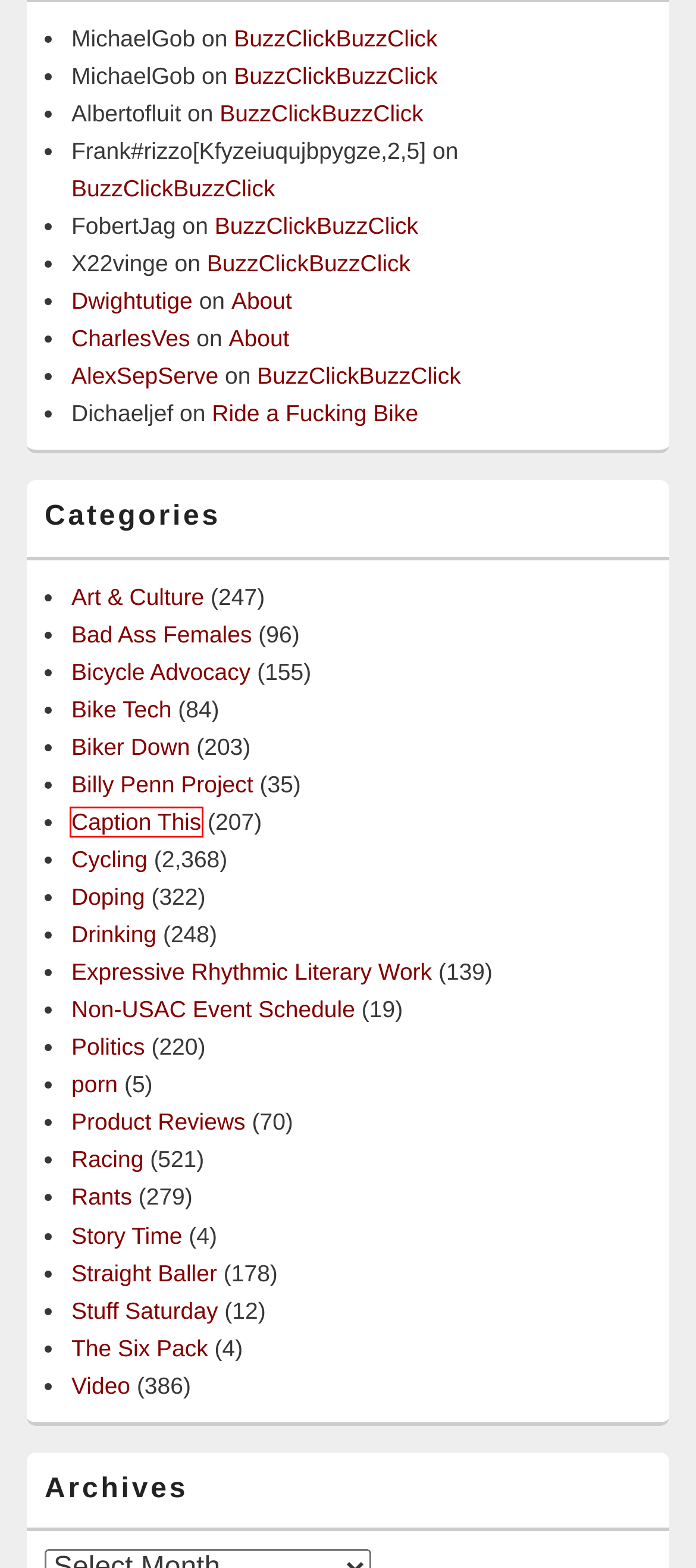Given a screenshot of a webpage with a red bounding box around a UI element, please identify the most appropriate webpage description that matches the new webpage after you click on the element. Here are the candidates:
A. Caption This - Drunkcyclist.com
B. BuzzClickBuzzClick - Drunkcyclist.com
C. Non-USAC Event Schedule - Drunkcyclist.com
D. Drinking - Drunkcyclist.com
E. Doping - Drunkcyclist.com
F. Expressive Rhythmic Literary Work - Drunkcyclist.com
G. About - Drunkcyclist.com
H. Bad Ass Females - Drunkcyclist.com

A